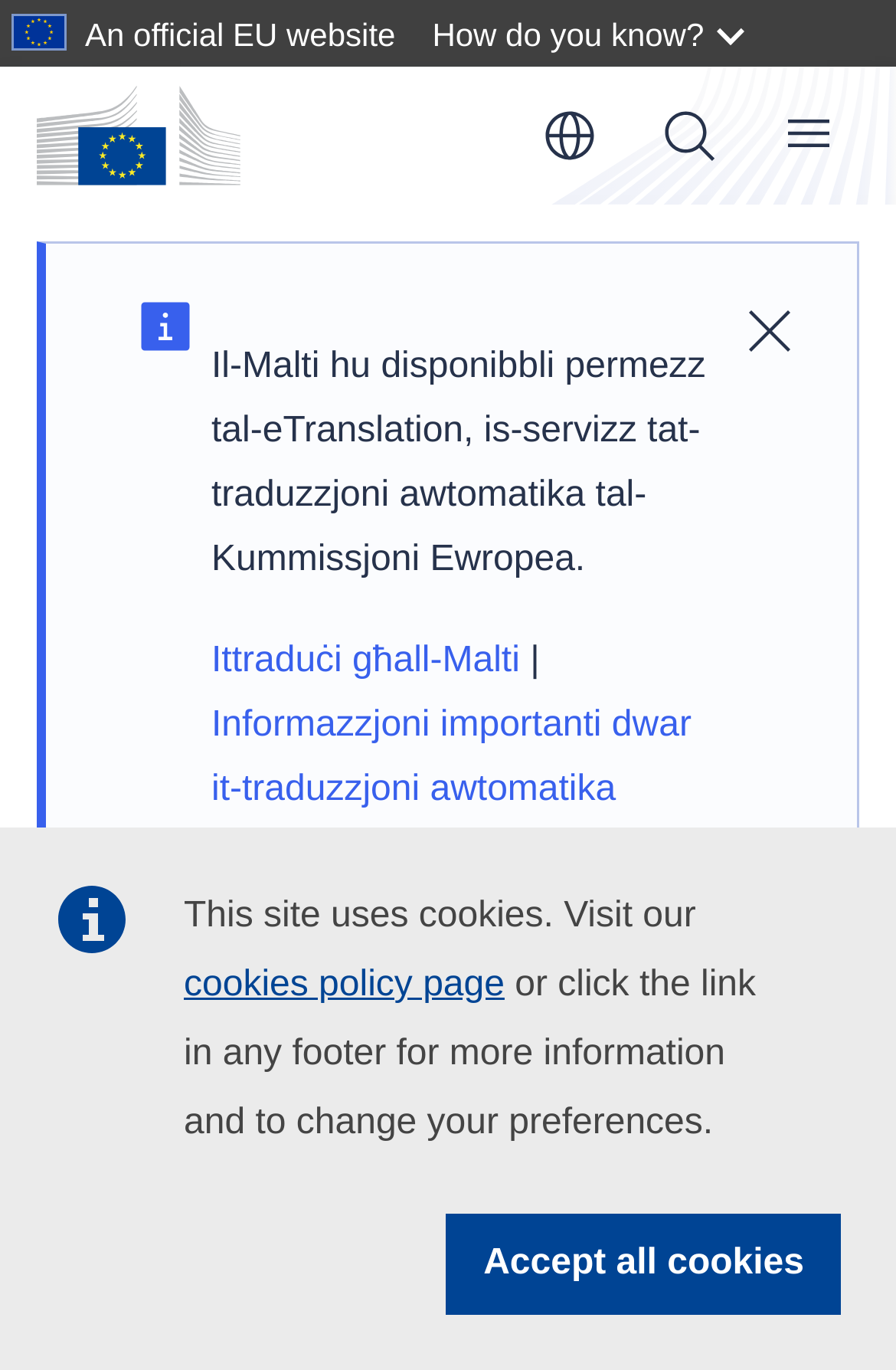Identify the bounding box coordinates necessary to click and complete the given instruction: "Go to home page".

[0.041, 0.062, 0.269, 0.136]